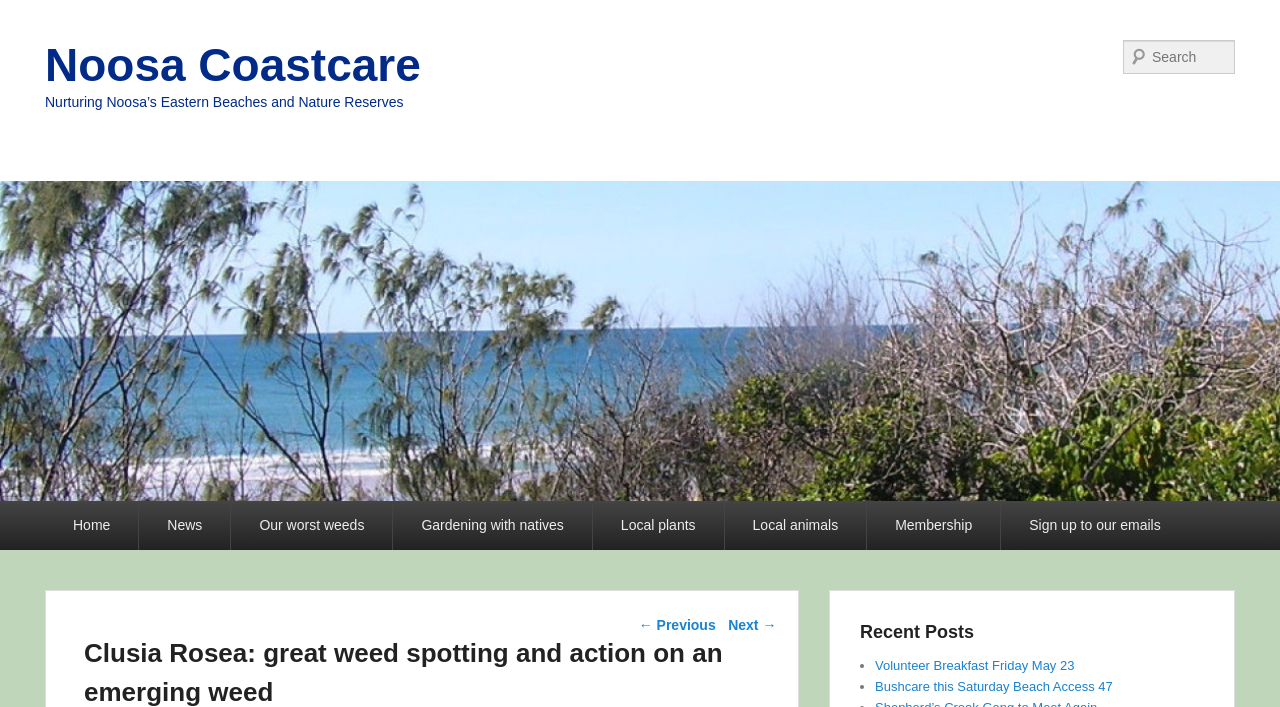Please reply to the following question with a single word or a short phrase:
What is the name of the organization?

Noosa Coastcare